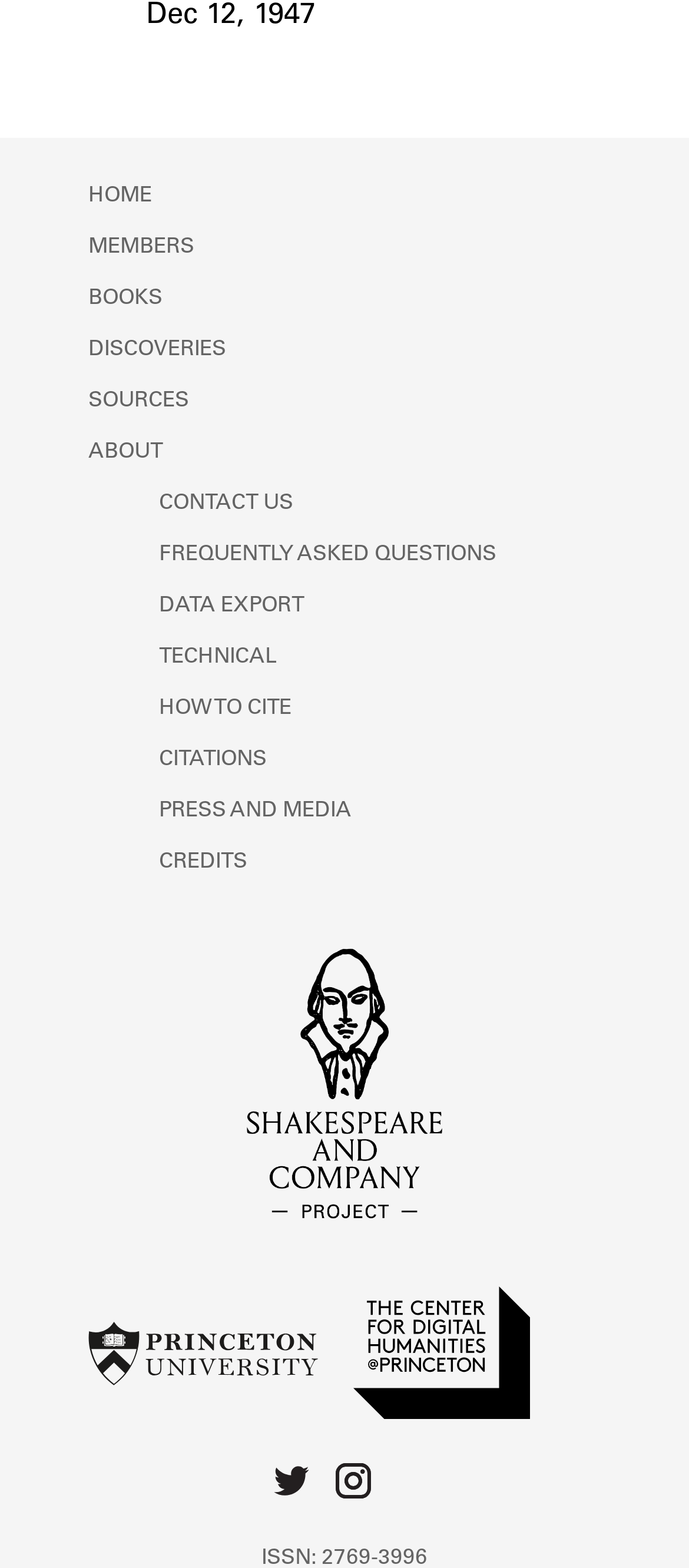Based on the image, please respond to the question with as much detail as possible:
What is the name of the project?

I found the project name by looking at the link element with the description 'Shakespeare and Company Project' and its corresponding image element.